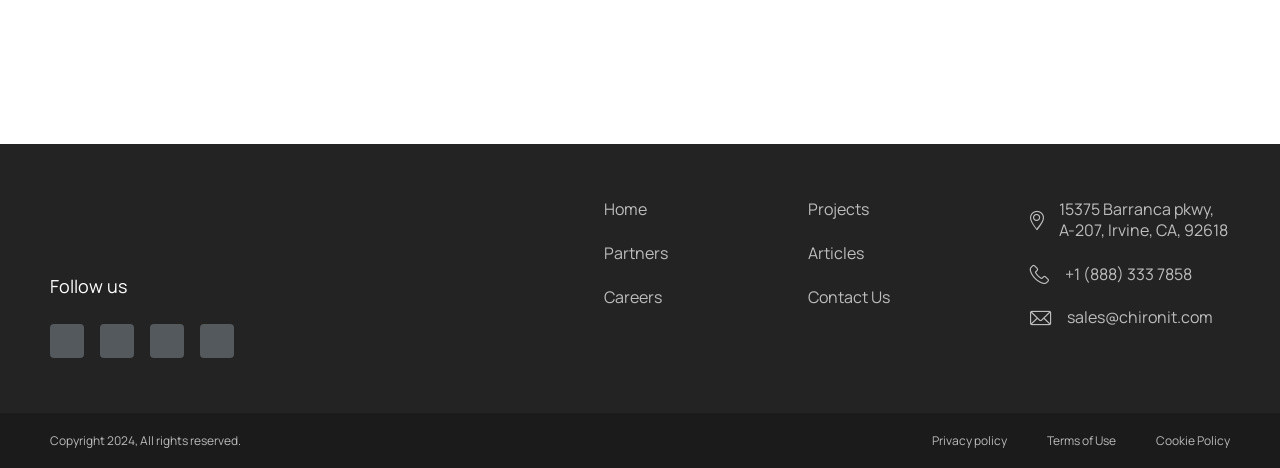What are the social media platforms available?
Kindly answer the question with as much detail as you can.

The social media platforms are listed in the top-right corner of the webpage, with links and corresponding images for each platform, including LinkedIn, Facebook, Twitter, and YouTube.